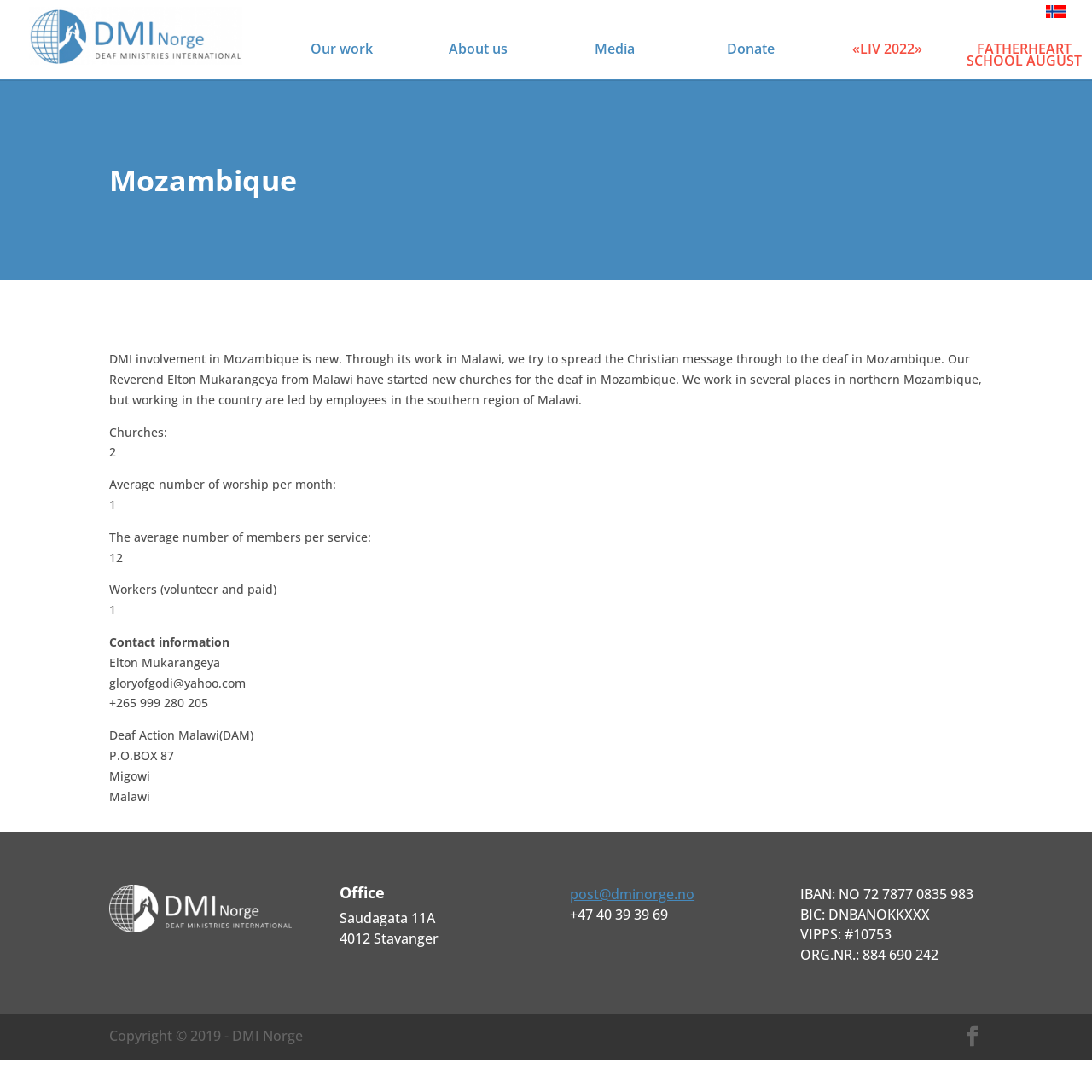What is the average number of worshipers per month?
Answer with a single word or phrase by referring to the visual content.

Not specified